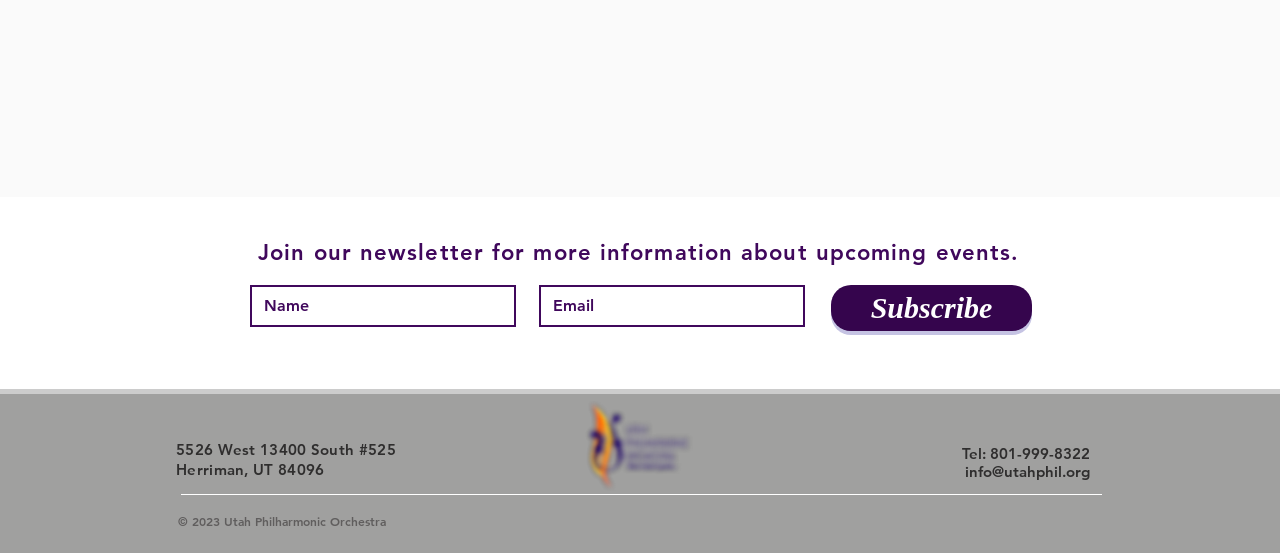What is the phone number?
Offer a detailed and exhaustive answer to the question.

The webpage provides a phone number in the footer section, which is 'Tel: 801-999-8322'. This is the phone number of the organization.